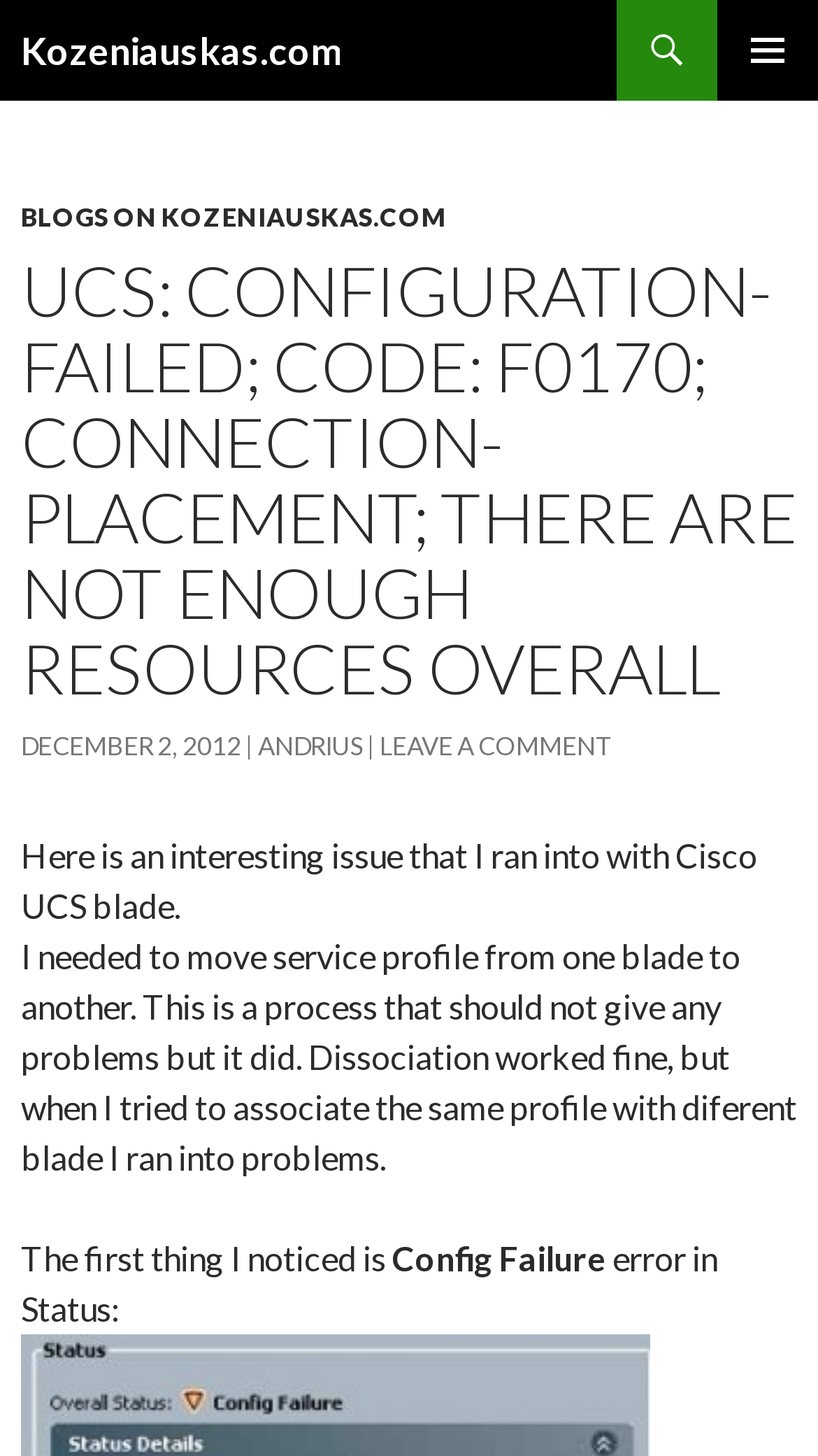What is the process that the author is trying to perform?
Provide a thorough and detailed answer to the question.

The process that the author is trying to perform can be found by looking at the static text 'I needed to move service profile from one blade to another' which is located at the beginning of the blog post.